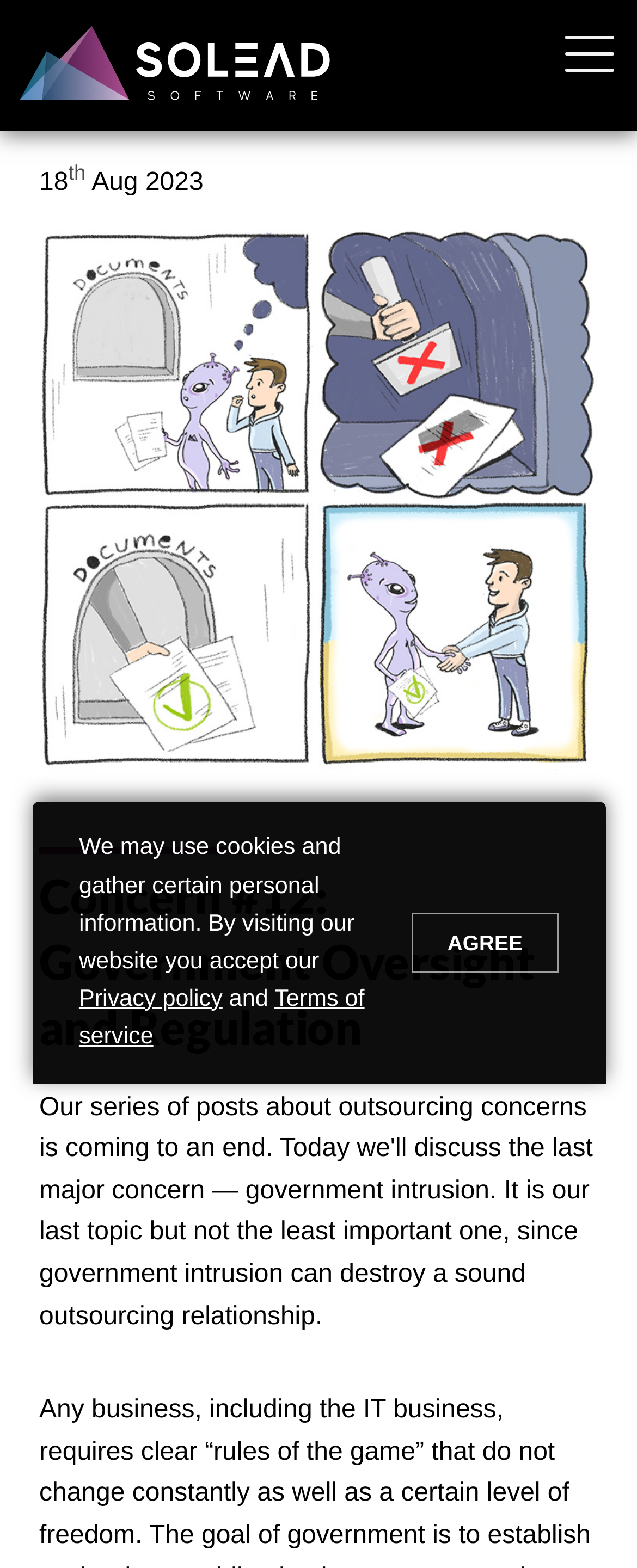Given the element description Terms of service, predict the bounding box coordinates for the UI element in the webpage screenshot. The format should be (top-left x, top-left y, bottom-right x, bottom-right y), and the values should be between 0 and 1.

[0.124, 0.629, 0.572, 0.669]